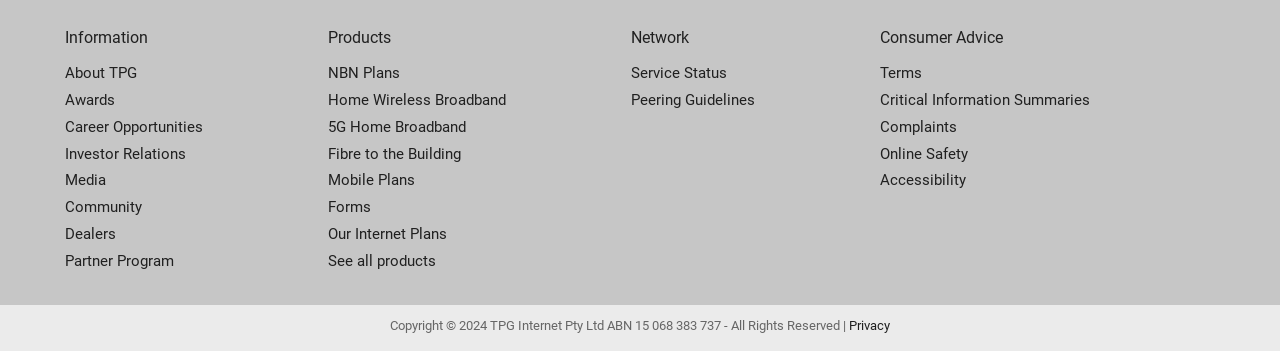Please identify the bounding box coordinates of the area that needs to be clicked to fulfill the following instruction: "Check out the author's LinkedIn profile."

None